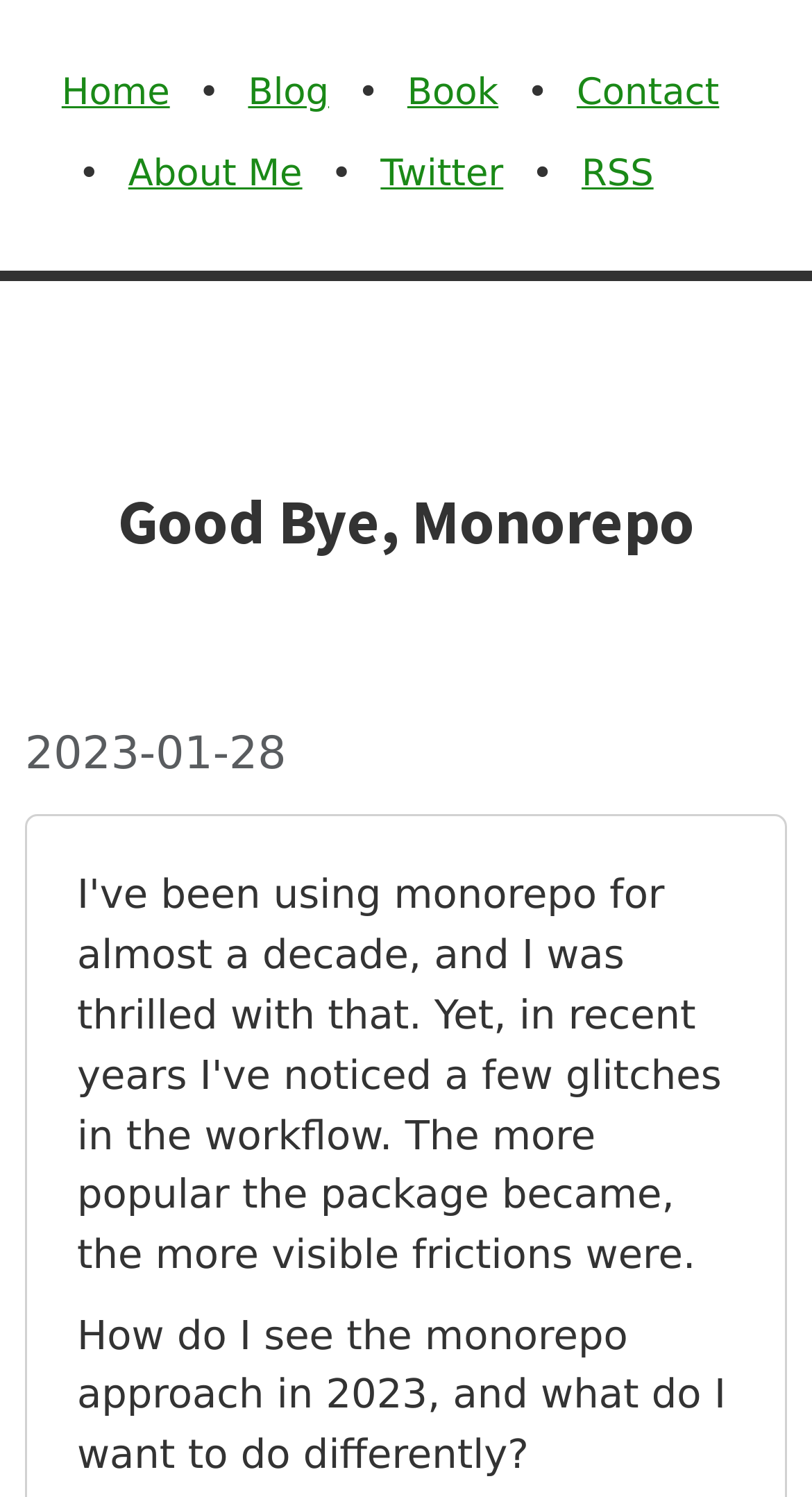Refer to the image and provide an in-depth answer to the question:
What is the date of the article?

The date of the article is explicitly stated in the time element, which is '2023-01-28'.